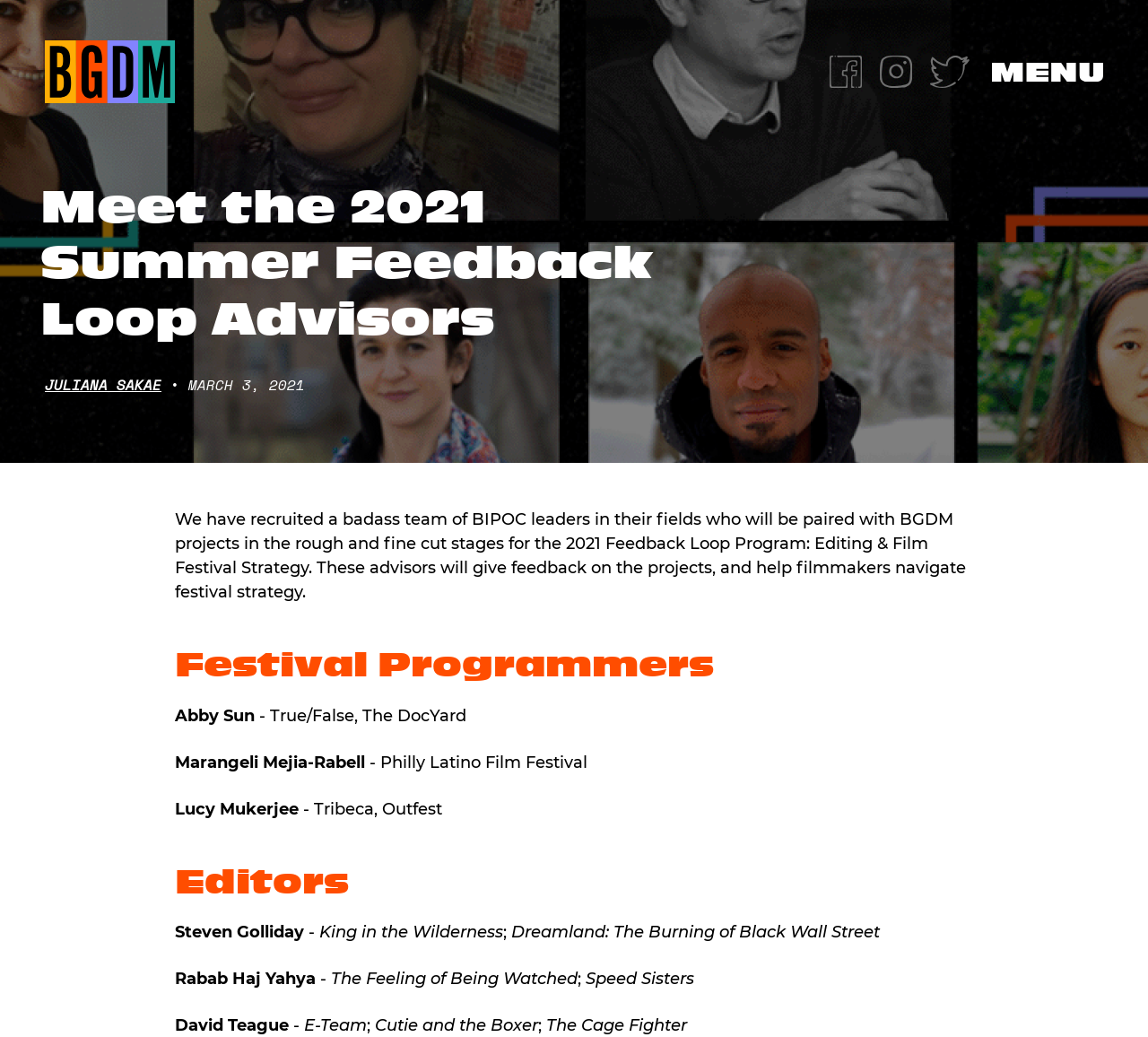Your task is to find and give the main heading text of the webpage.

Meet the 2021 Summer Feedback Loop Advisors